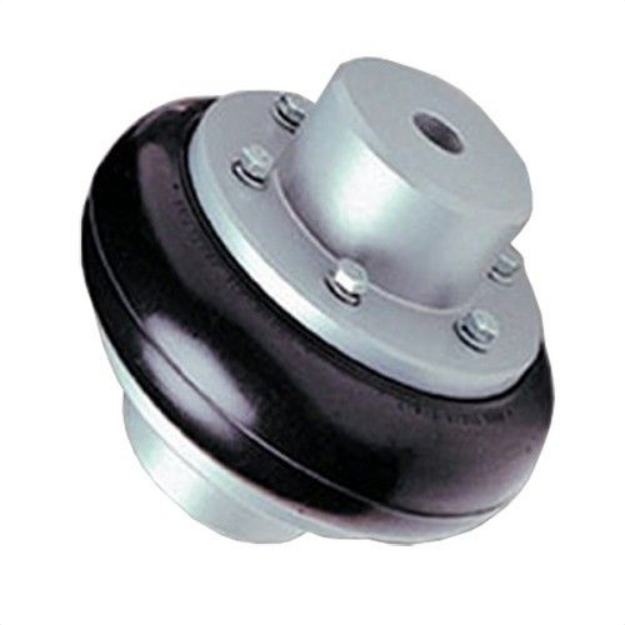Provide a brief response to the question below using a single word or phrase: 
What is the benefit of using rubber couplings in pumps and motors?

Reducing noise